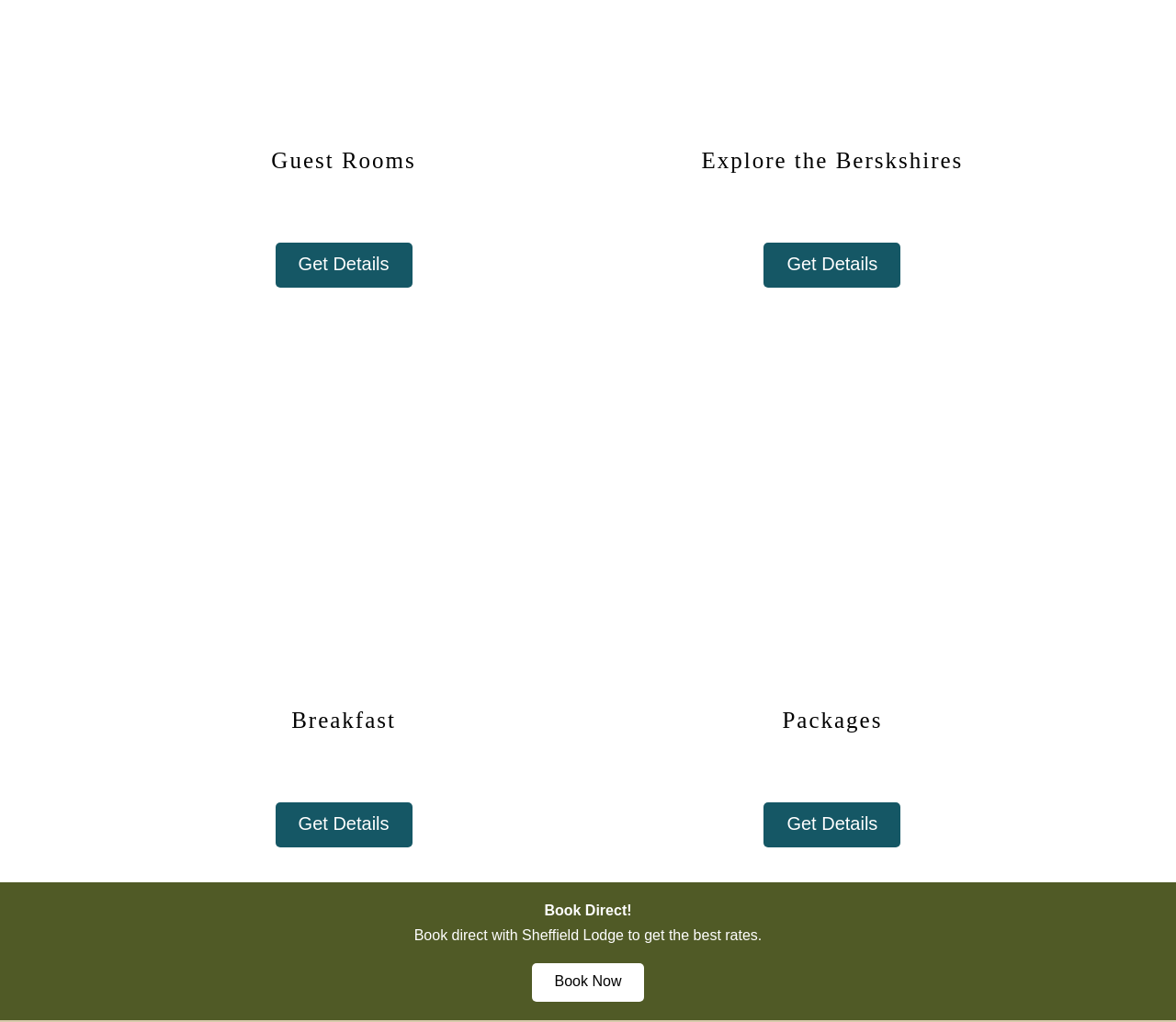Specify the bounding box coordinates of the element's area that should be clicked to execute the given instruction: "Explore the Berskshires". The coordinates should be four float numbers between 0 and 1, i.e., [left, top, right, bottom].

[0.545, 0.128, 0.87, 0.187]